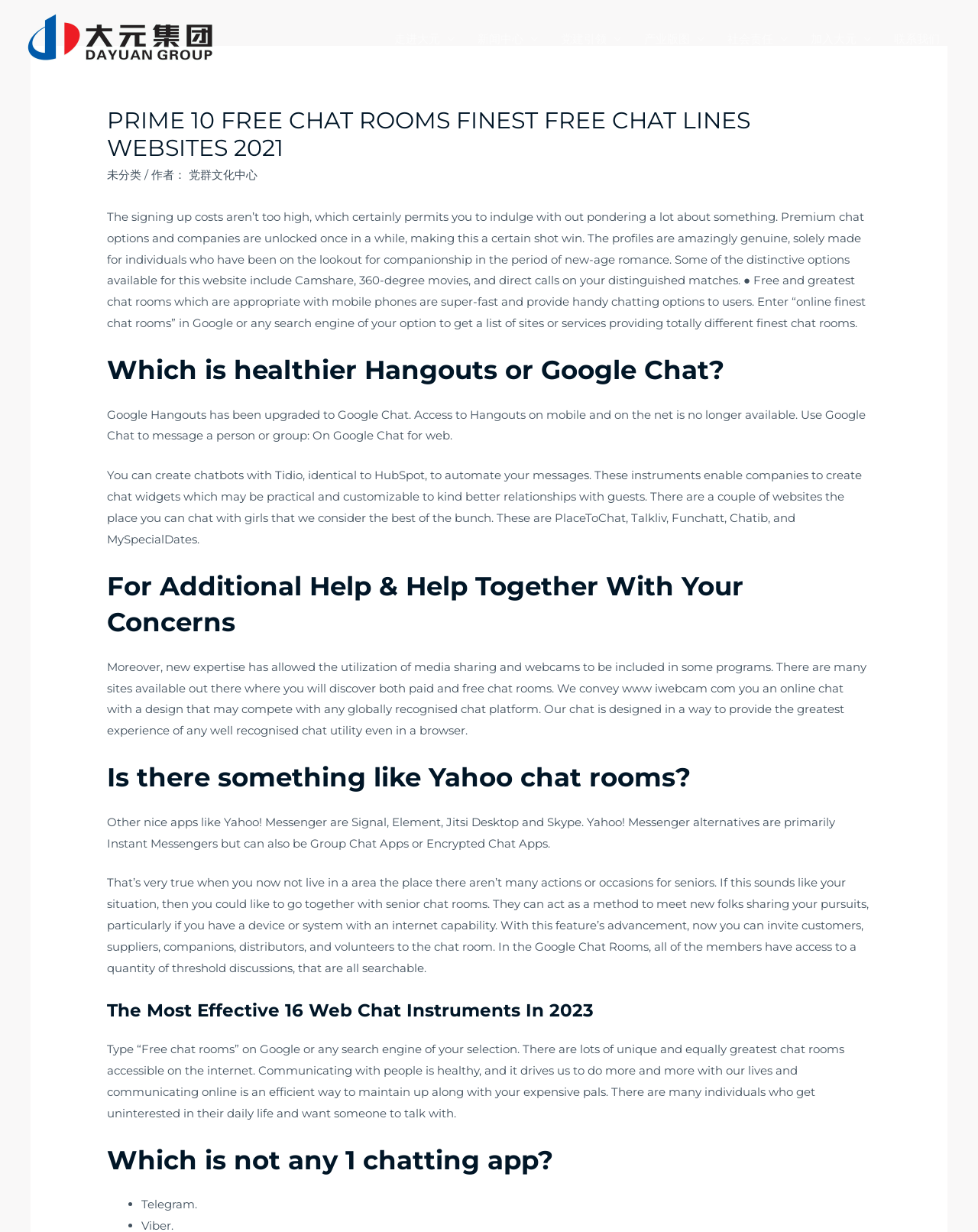What is the alternative to Yahoo chat rooms?
Make sure to answer the question with a detailed and comprehensive explanation.

According to the webpage, Yahoo! Messenger alternatives are primarily Instant Messengers but can also be Group Chat Apps or Encrypted Chat Apps, and some of the alternatives mentioned are Signal, Element, Jitsi Desktop, and Skype.